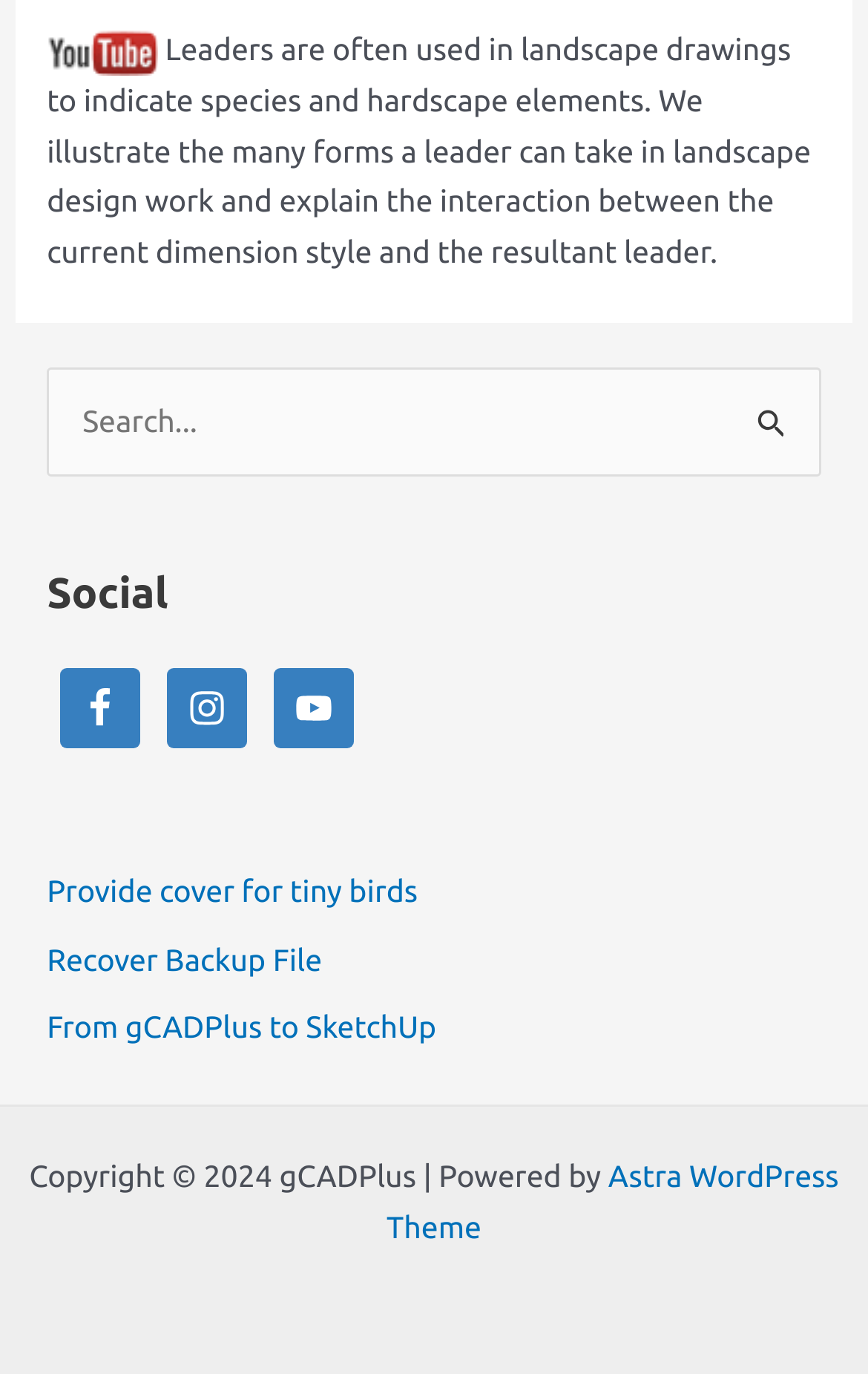Kindly determine the bounding box coordinates for the clickable area to achieve the given instruction: "Search for something".

[0.054, 0.268, 0.946, 0.347]